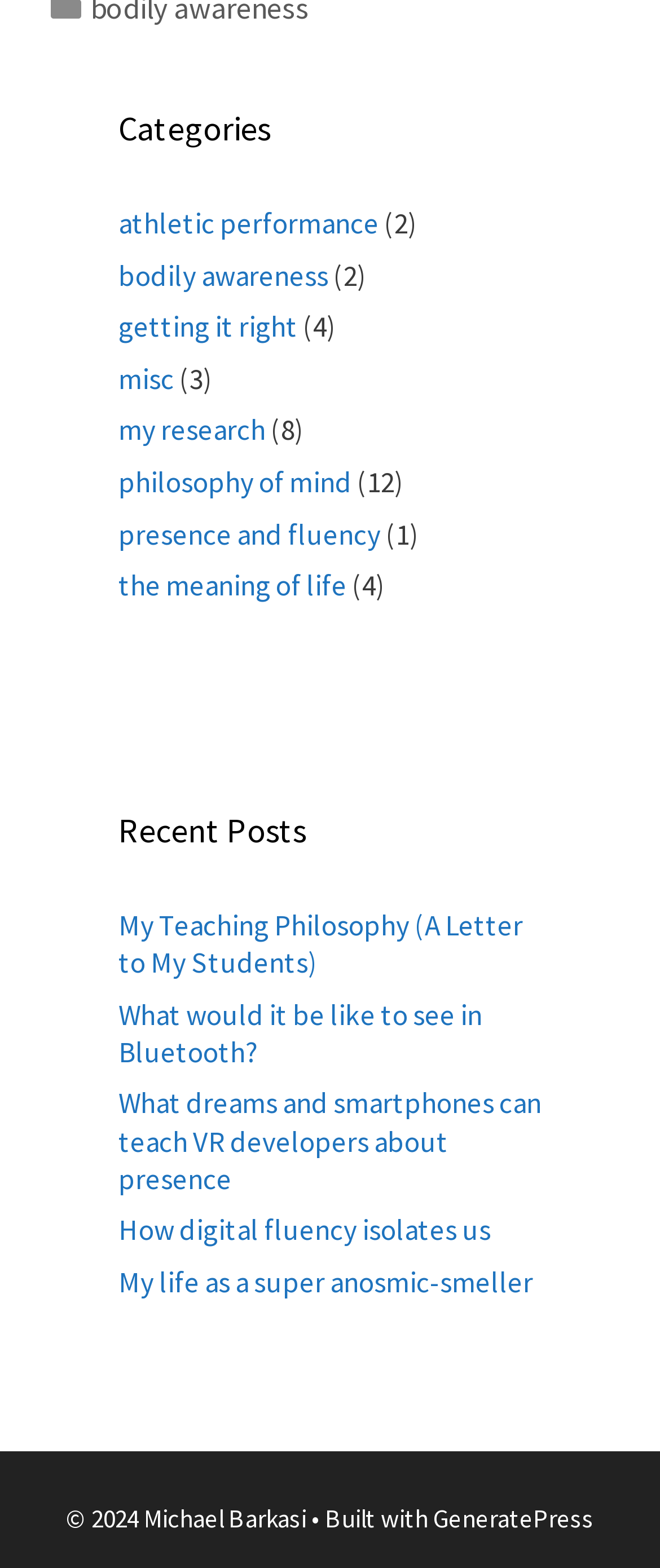What is the name of the theme used to build the website?
Carefully analyze the image and provide a detailed answer to the question.

I found the text '• Built with GeneratePress' at the bottom of the page, which suggests that the website was built using the GeneratePress theme.